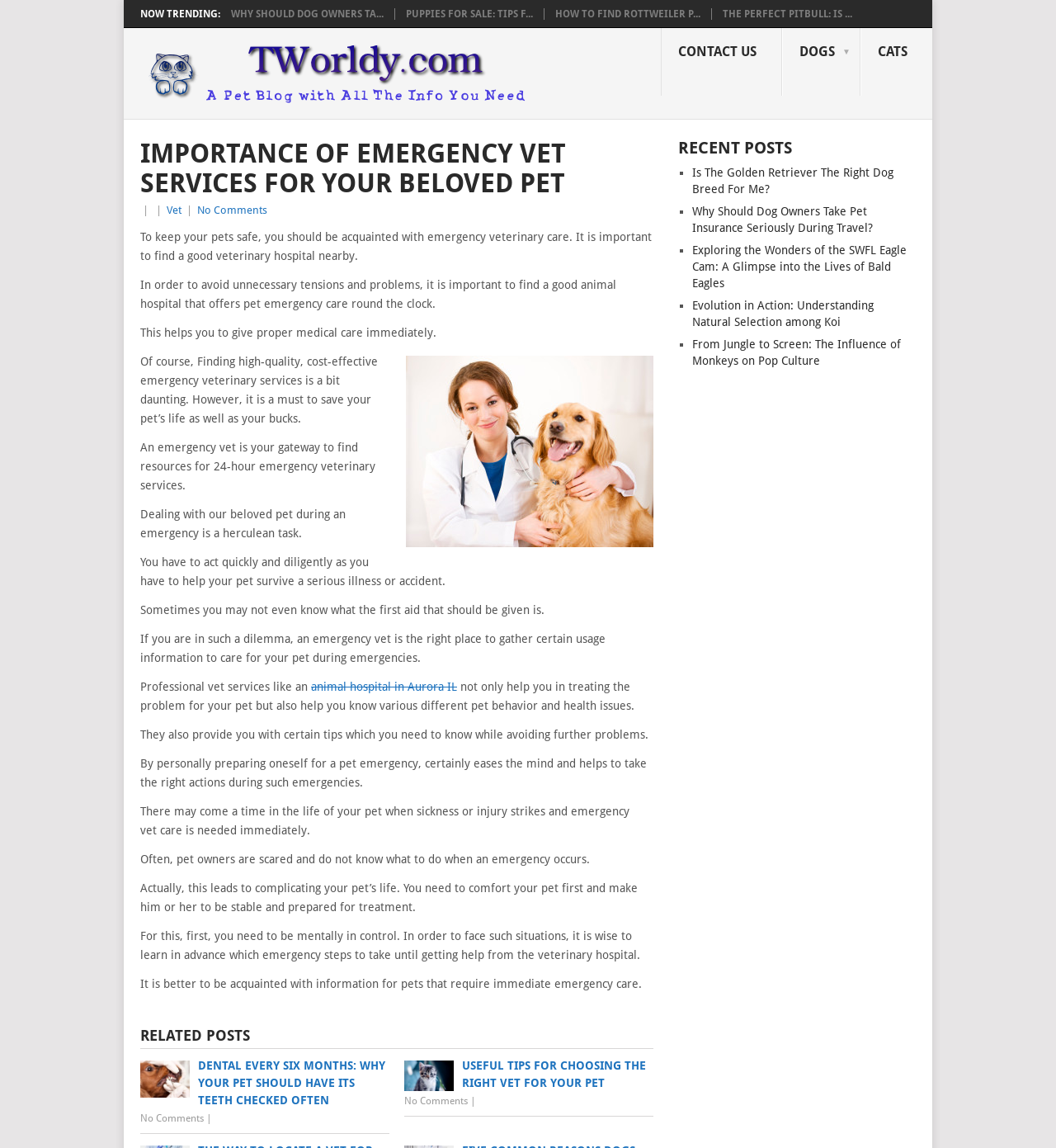Please identify the bounding box coordinates of the clickable area that will allow you to execute the instruction: "Share the article".

None